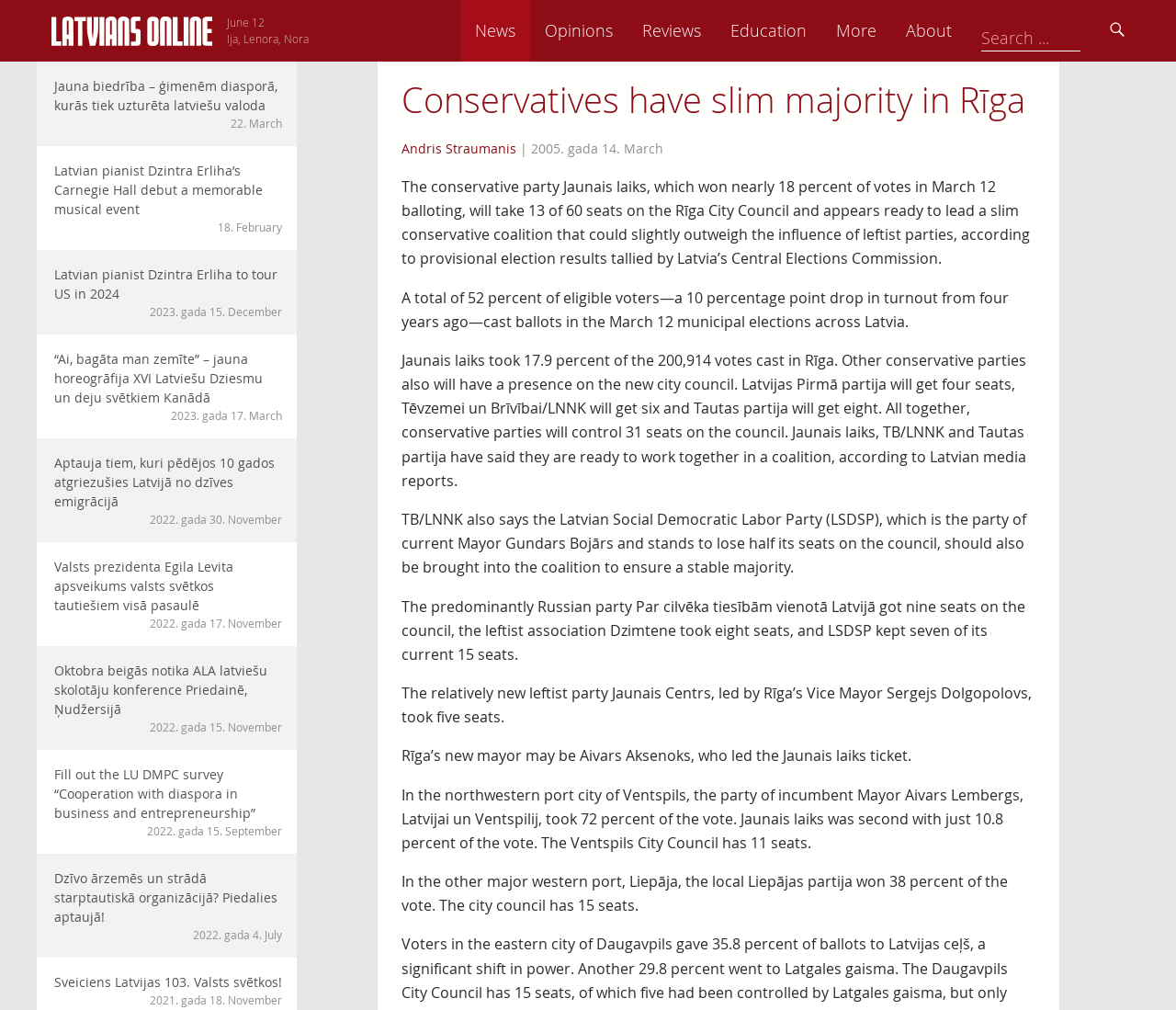Please determine the bounding box coordinates of the element to click in order to execute the following instruction: "Click on the 'About' link". The coordinates should be four float numbers between 0 and 1, specified as [left, top, right, bottom].

[0.842, 0.0, 0.906, 0.061]